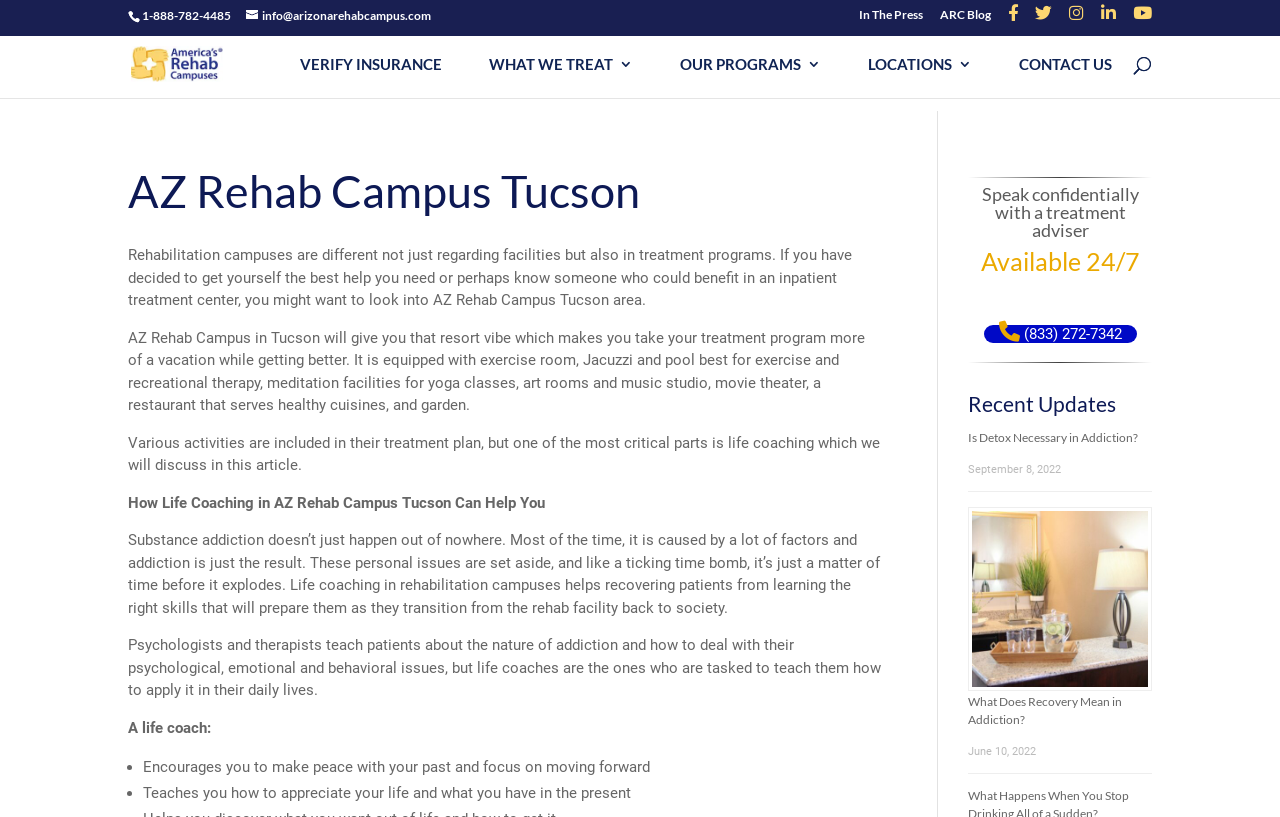What is the purpose of life coaching in rehab?
Using the image, provide a detailed and thorough answer to the question.

I found the purpose of life coaching in rehab by reading the static text elements on the page. According to the text, life coaching helps patients learn how to apply the skills they've learned in rehab to their daily lives, and is an important part of the treatment program.